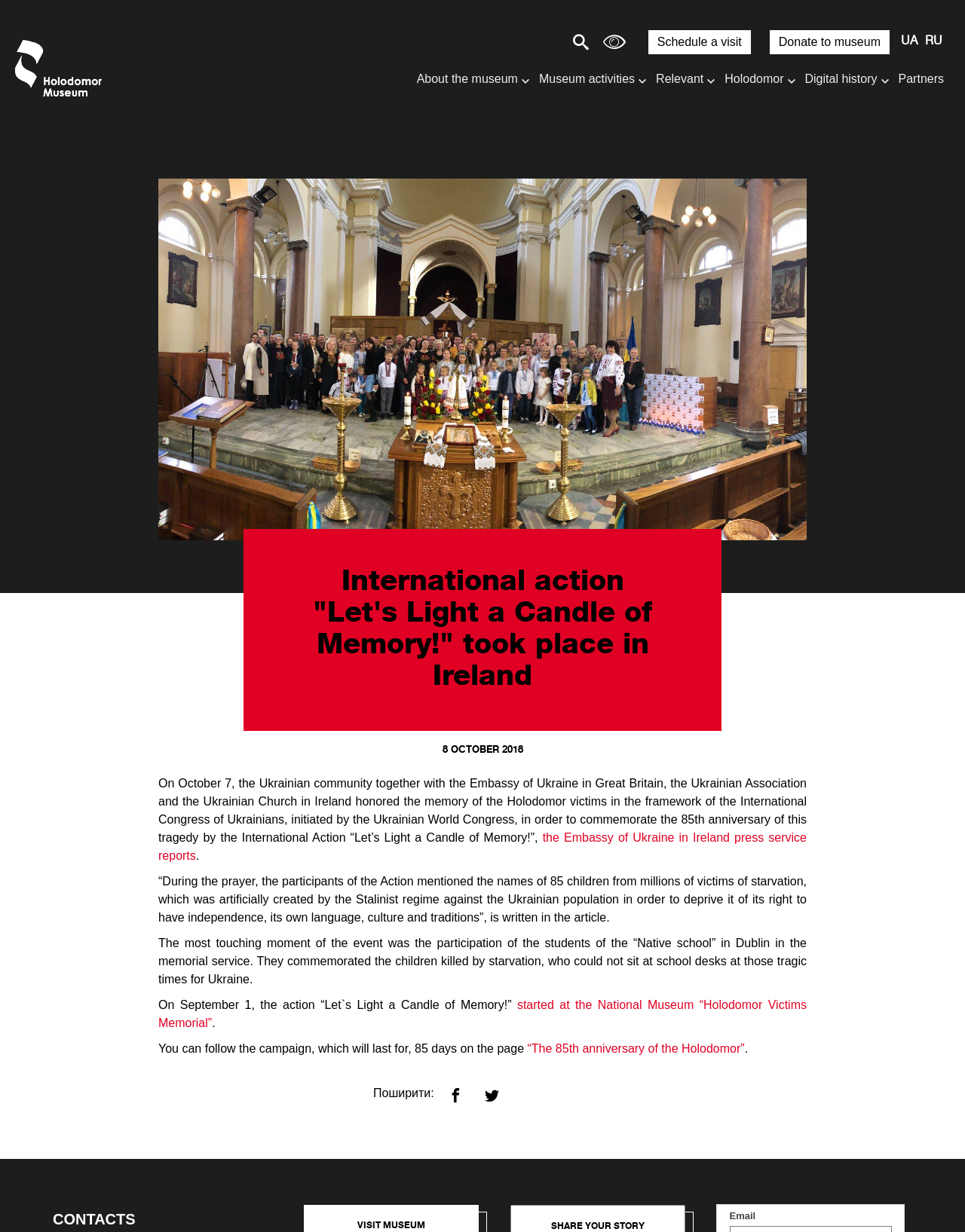Kindly determine the bounding box coordinates for the area that needs to be clicked to execute this instruction: "Schedule a visit".

[0.672, 0.024, 0.778, 0.044]